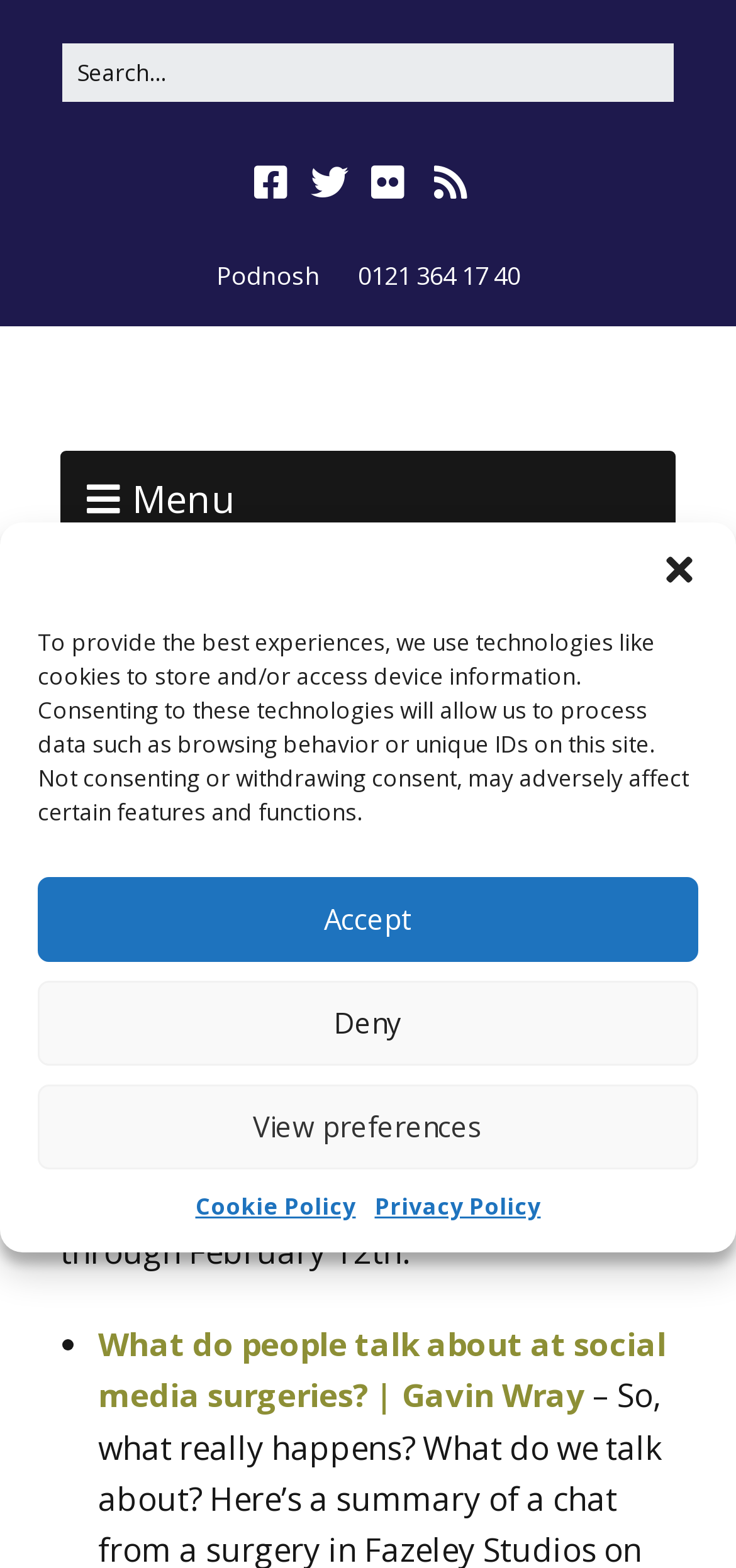Highlight the bounding box coordinates of the element that should be clicked to carry out the following instruction: "Open menu". The coordinates must be given as four float numbers ranging from 0 to 1, i.e., [left, top, right, bottom].

[0.082, 0.287, 0.918, 0.35]